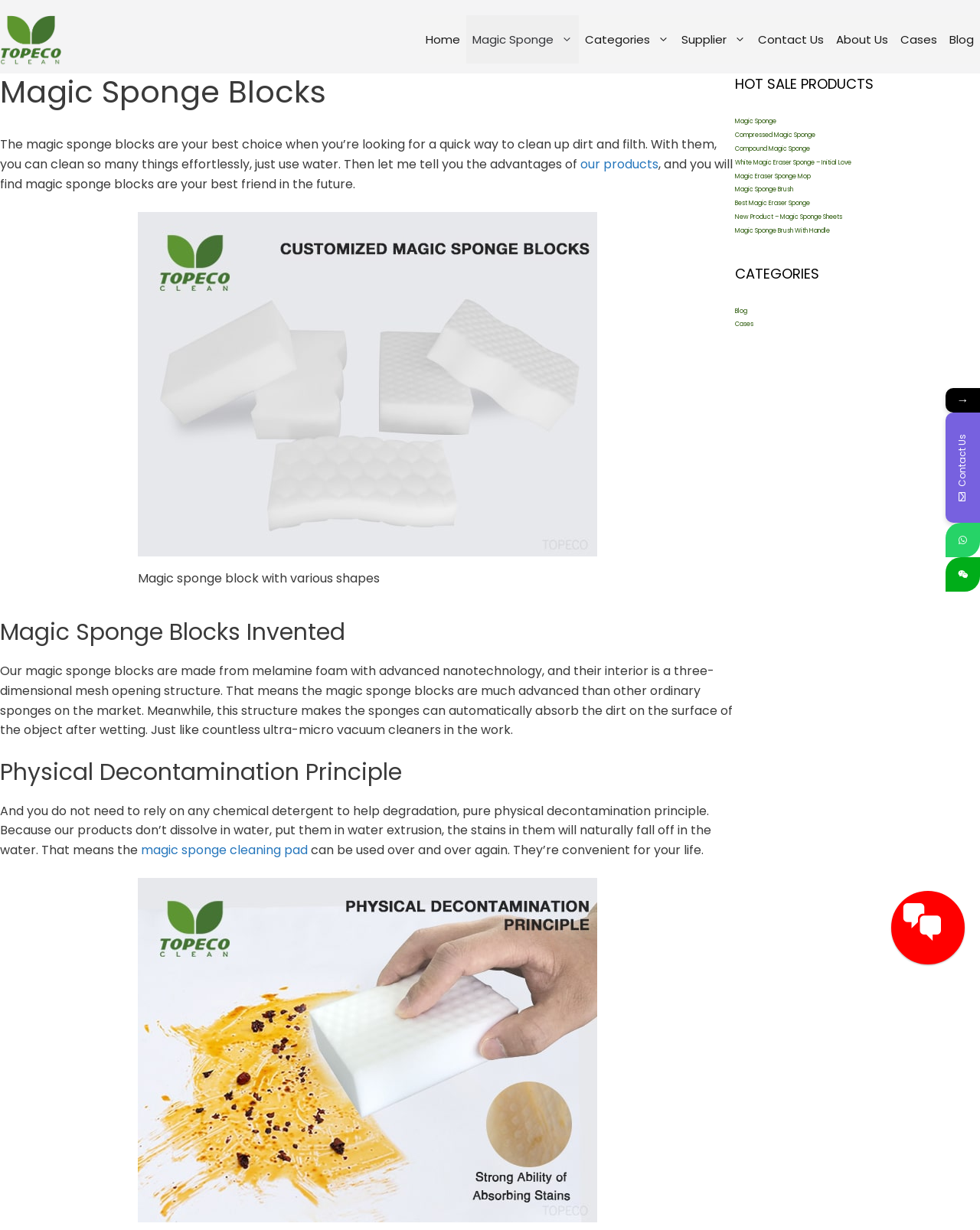Identify the bounding box for the UI element specified in this description: "Blog". The coordinates must be four float numbers between 0 and 1, formatted as [left, top, right, bottom].

[0.962, 0.012, 1.0, 0.052]